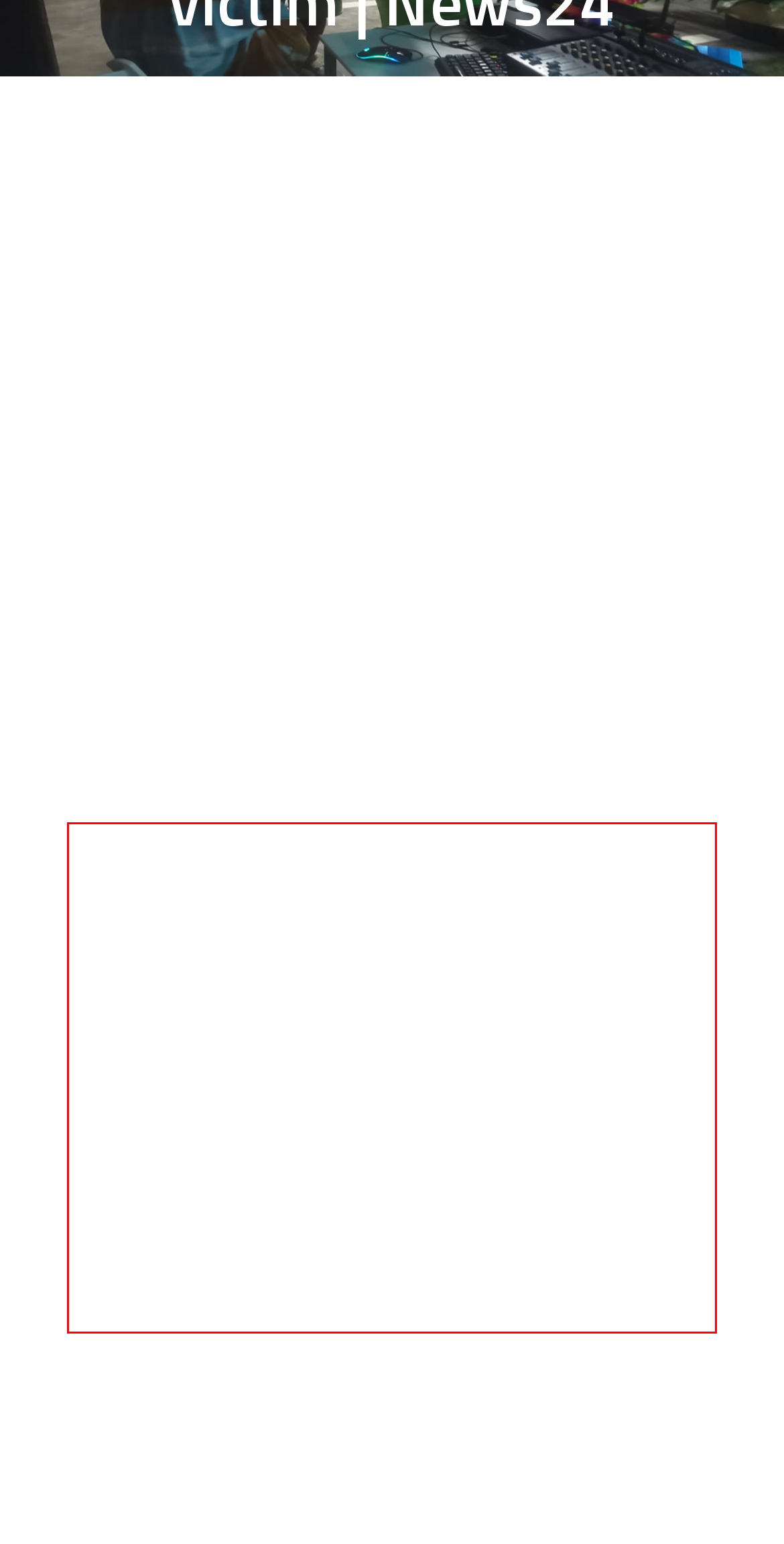Identify the text inside the red bounding box on the provided webpage screenshot by performing OCR.

I had arrived back at my workshop on the farm and I was met by people with guns who held me up. They proceeded to beat me and, when my wife heard the commotion and came to see what was happening, they accosted her as well,” he said.”We think they were after firearms and money and they were searching my vehicle for my gun.